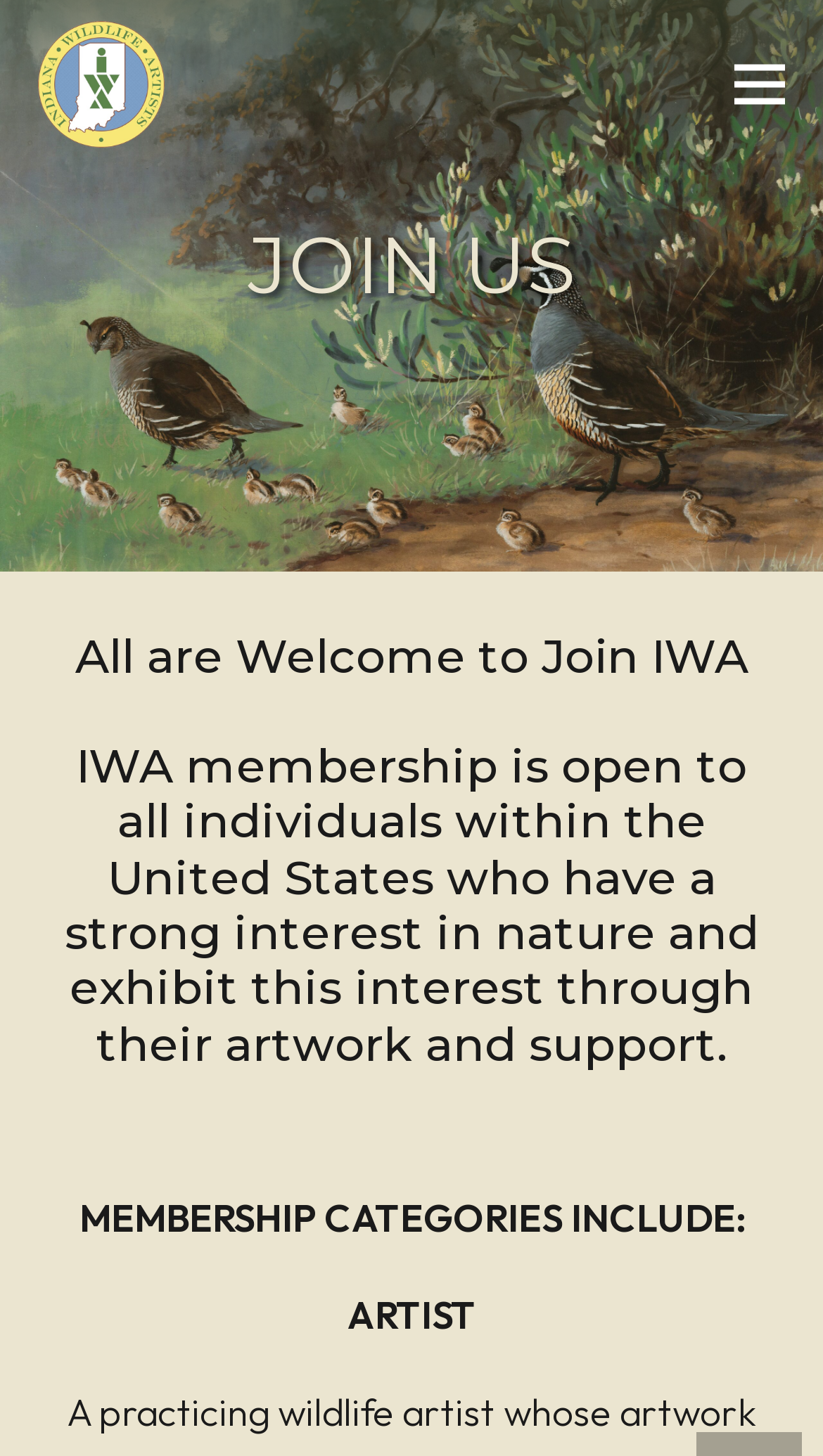Provide the bounding box coordinates for the specified HTML element described in this description: "aria-label="Menu"". The coordinates should be four float numbers ranging from 0 to 1, in the format [left, top, right, bottom].

[0.855, 0.022, 0.991, 0.094]